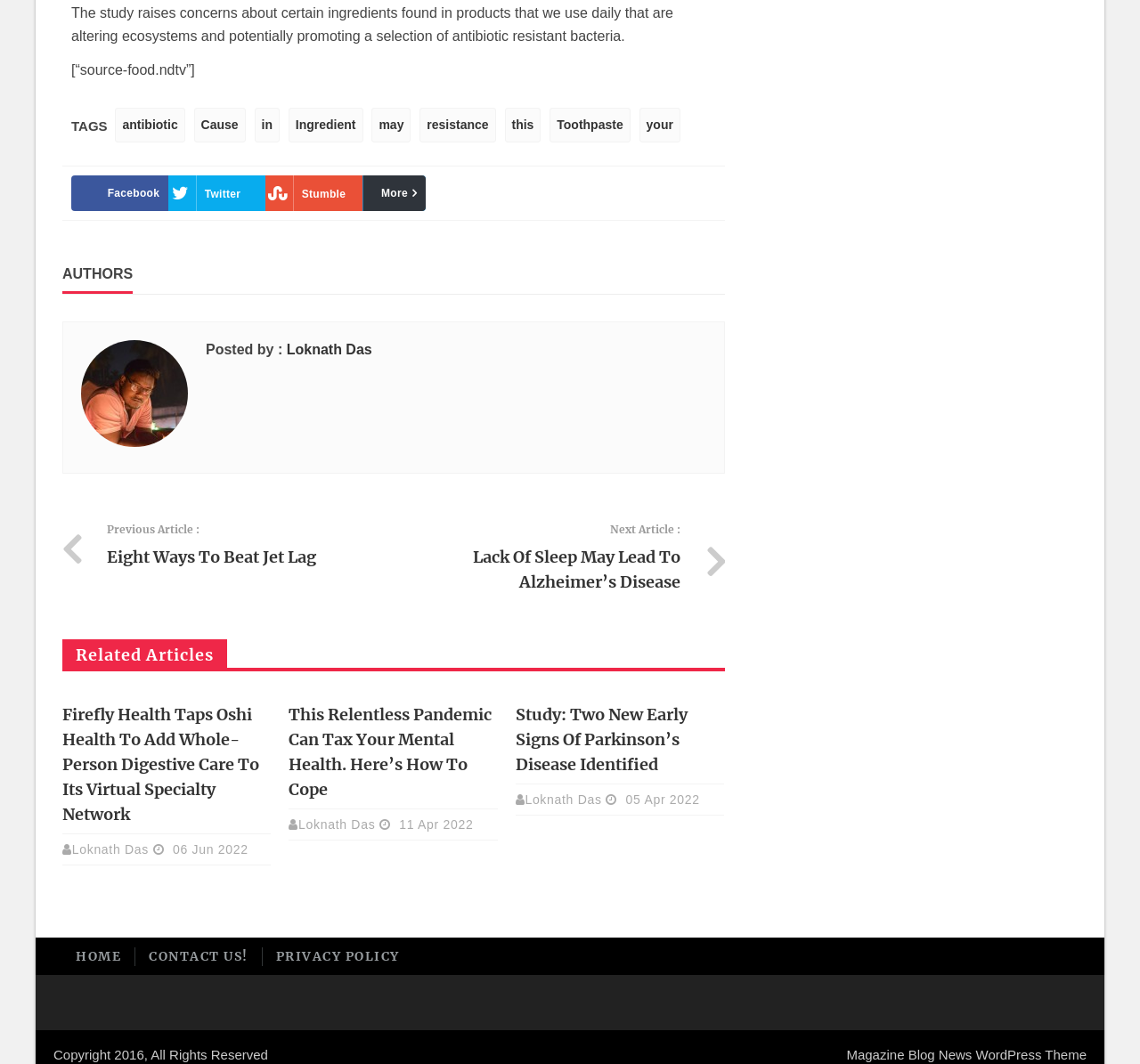Pinpoint the bounding box coordinates of the area that must be clicked to complete this instruction: "Go to the home page".

[0.055, 0.891, 0.118, 0.908]